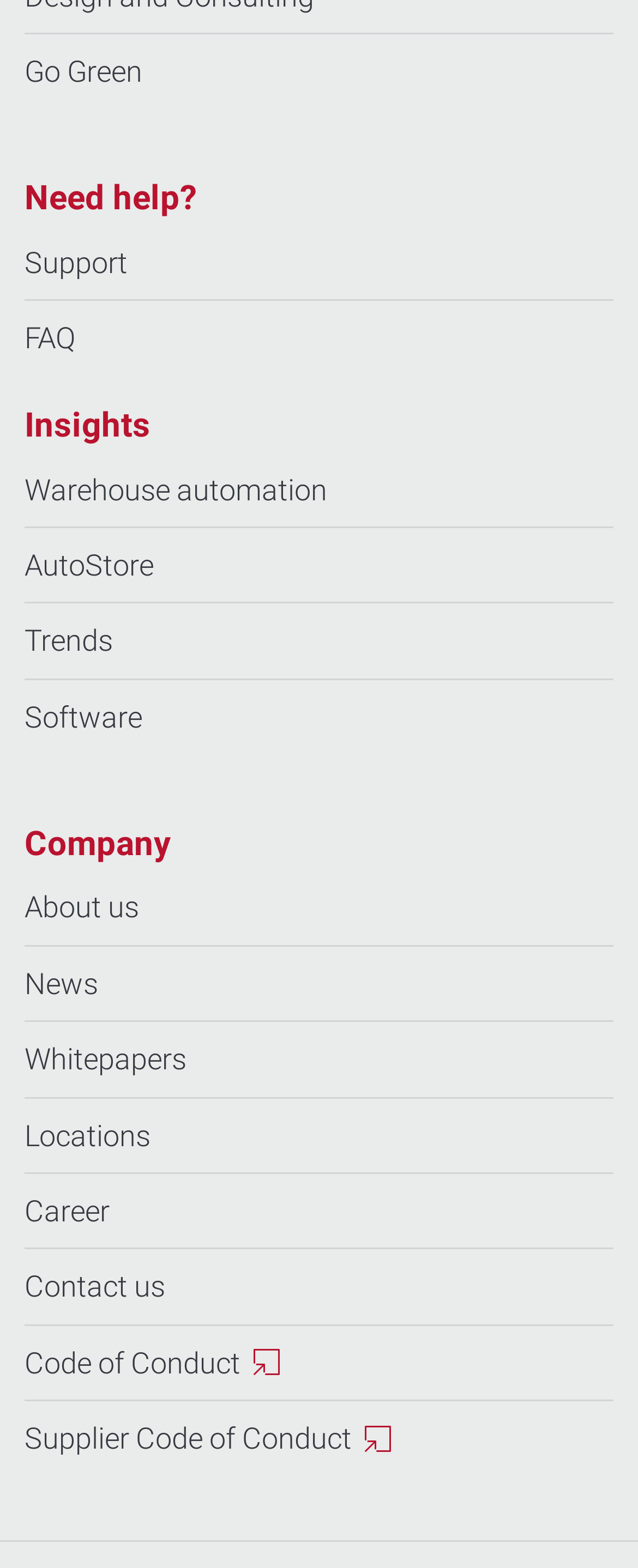Determine the bounding box coordinates of the region I should click to achieve the following instruction: "Click on Go Green". Ensure the bounding box coordinates are four float numbers between 0 and 1, i.e., [left, top, right, bottom].

[0.038, 0.022, 0.223, 0.069]